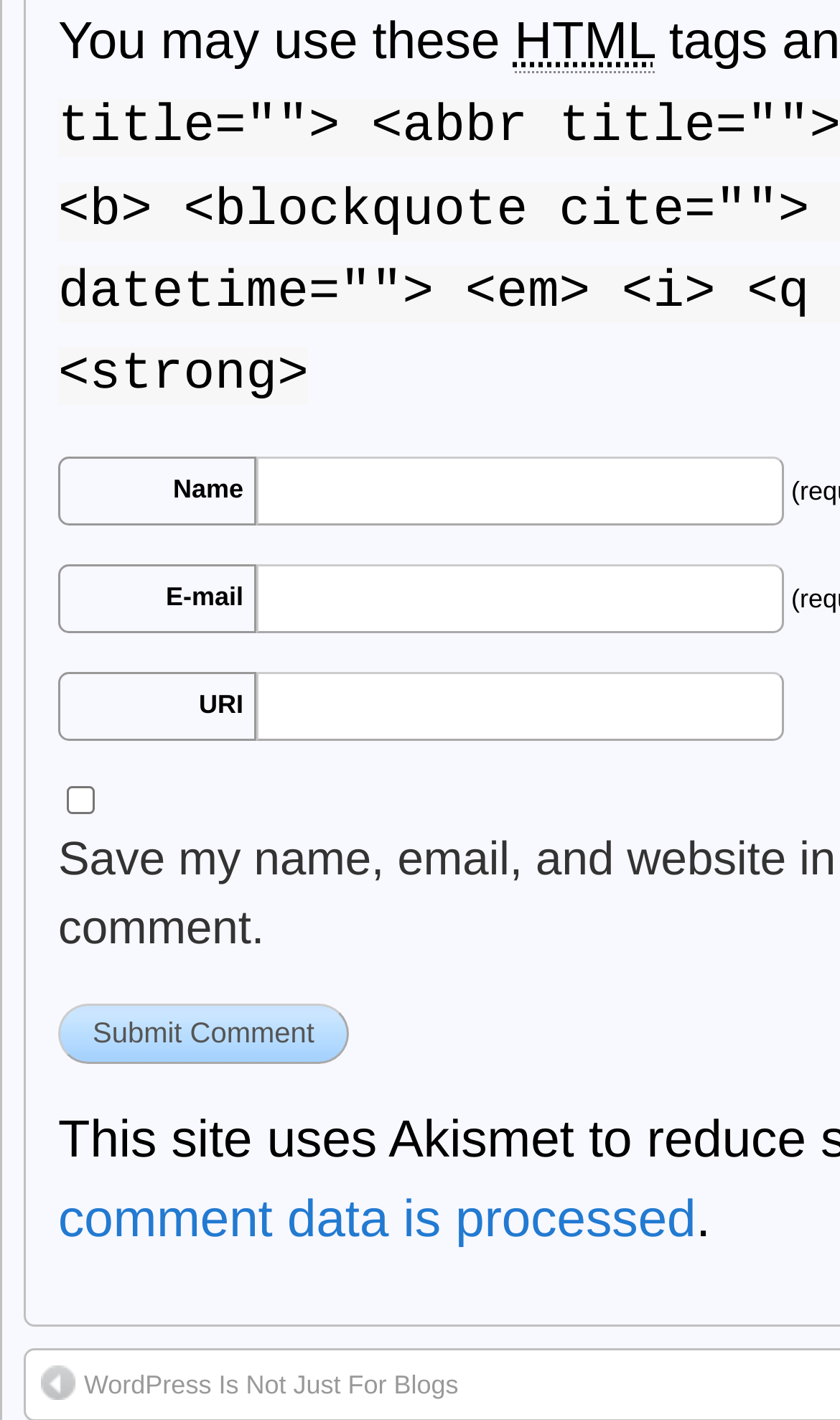Using a single word or phrase, answer the following question: 
What is the abbreviation 'HTML' stands for?

HyperText Markup Language